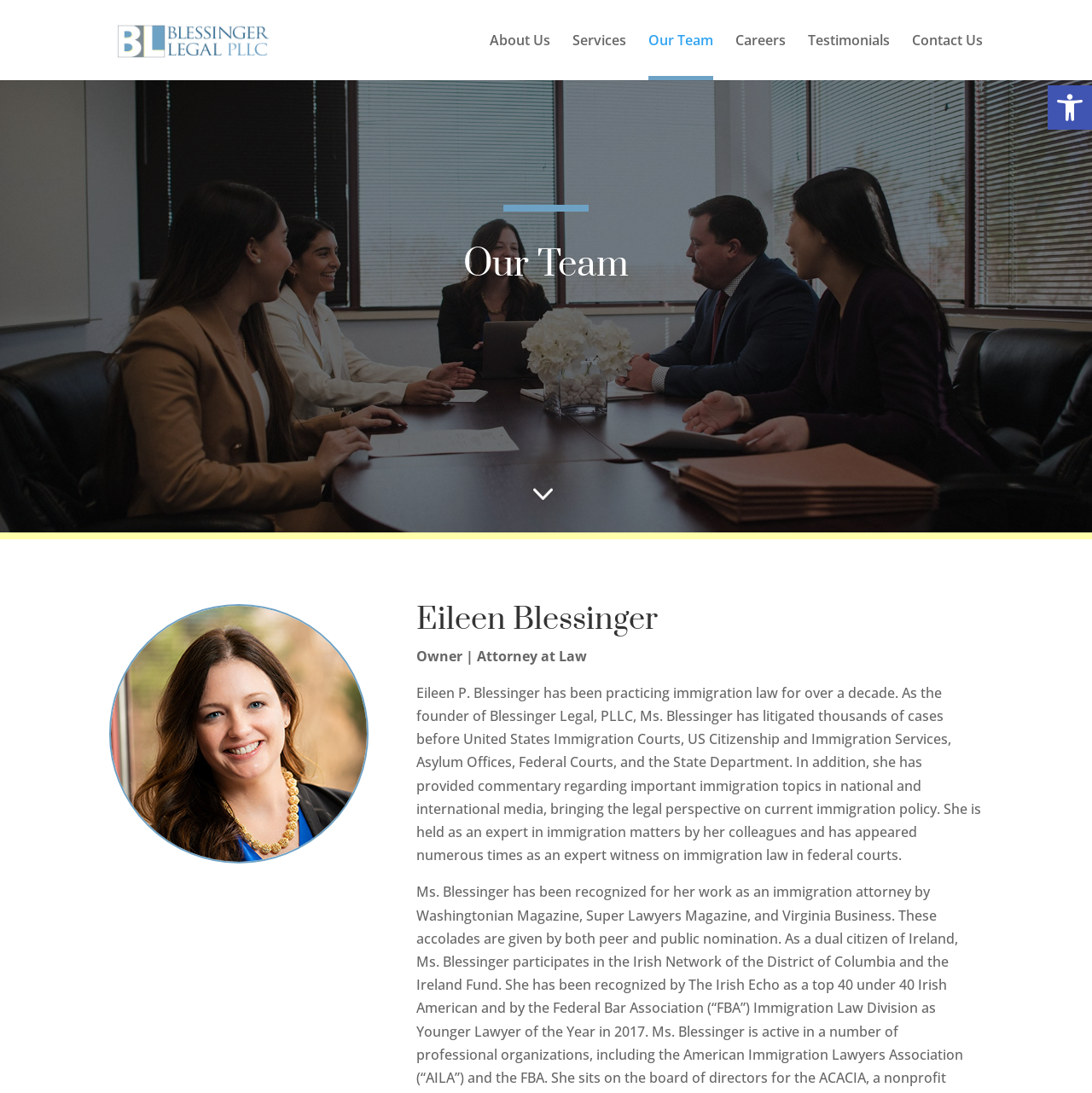Locate the bounding box coordinates of the area where you should click to accomplish the instruction: "Click the 'Blessinger Legal' link".

[0.103, 0.027, 0.295, 0.044]